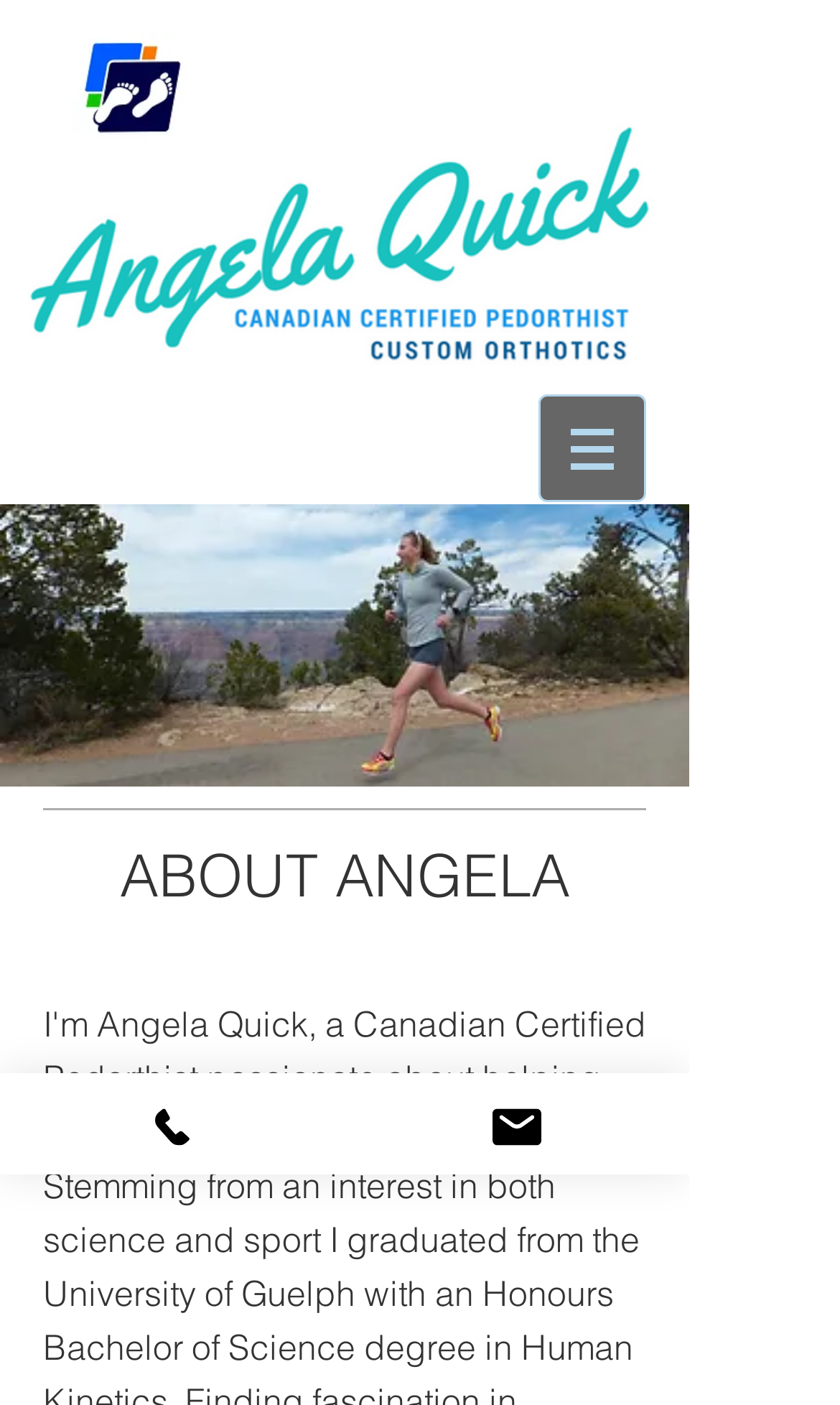Offer a comprehensive description of the webpage’s content and structure.

The webpage is about Angela Quick, a Canadian Certified Pedorthist working in Paris, Brantford, Kitchener, and St. George, Ontario. At the top left corner, there is a logo of "Foot By Foot" with a link to it. Below the logo, there is a navigation menu labeled "Site" with a button that has a popup menu, but it is not expanded. 

On the left side of the page, there is a heading "ABOUT ANGELA" in a prominent position. At the bottom of the page, there are two links, "Phone" and "Email", with corresponding icons next to them, aligned horizontally and positioned at the bottom left and bottom right corners, respectively.